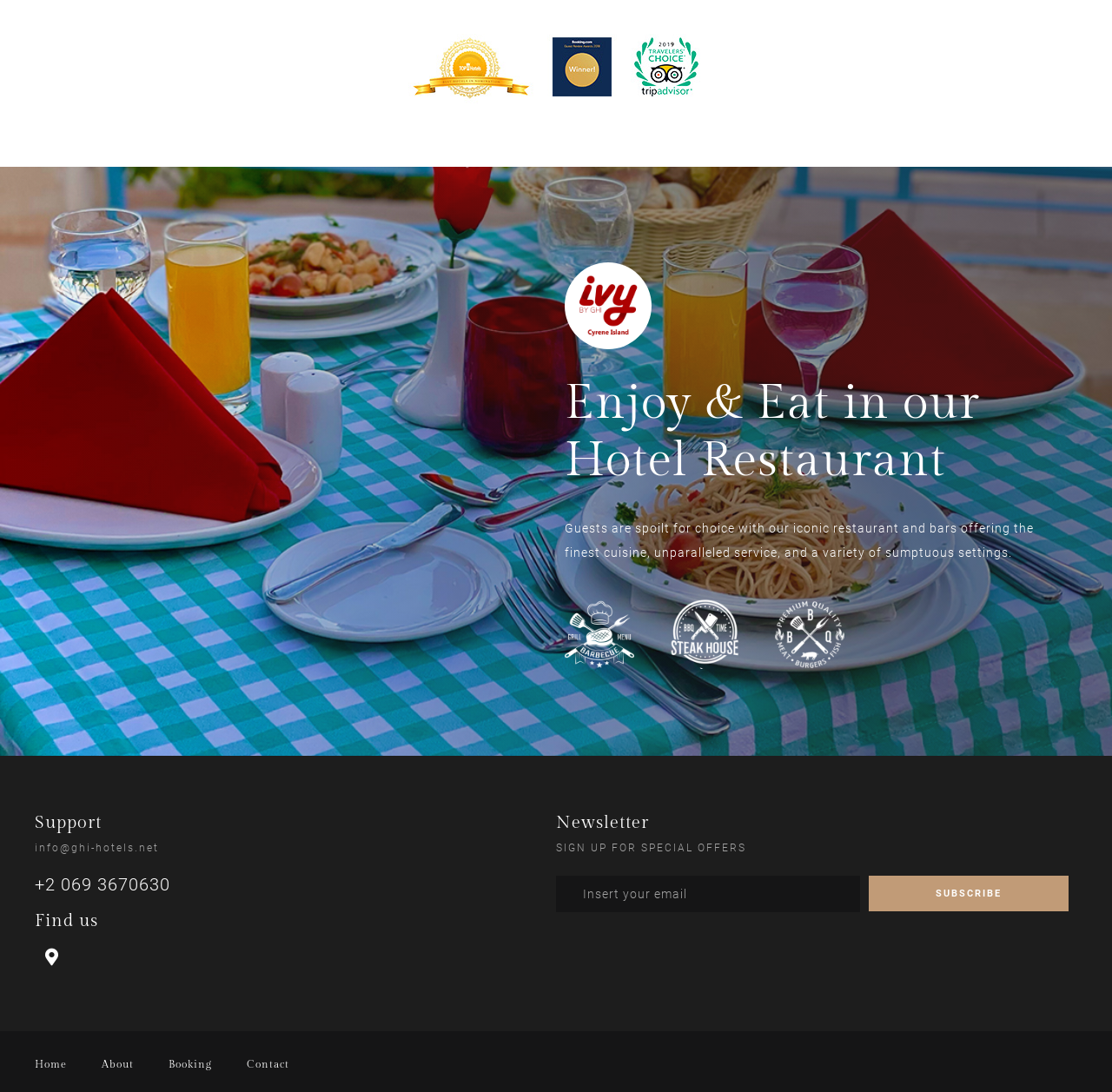Using the details in the image, give a detailed response to the question below:
What is the name of the hotel's restaurant?

The webpage has a heading 'Enjoy & Eat in our Hotel Restaurant' which suggests that the hotel has a restaurant, and the StaticText element describes it as 'iconic restaurant'.